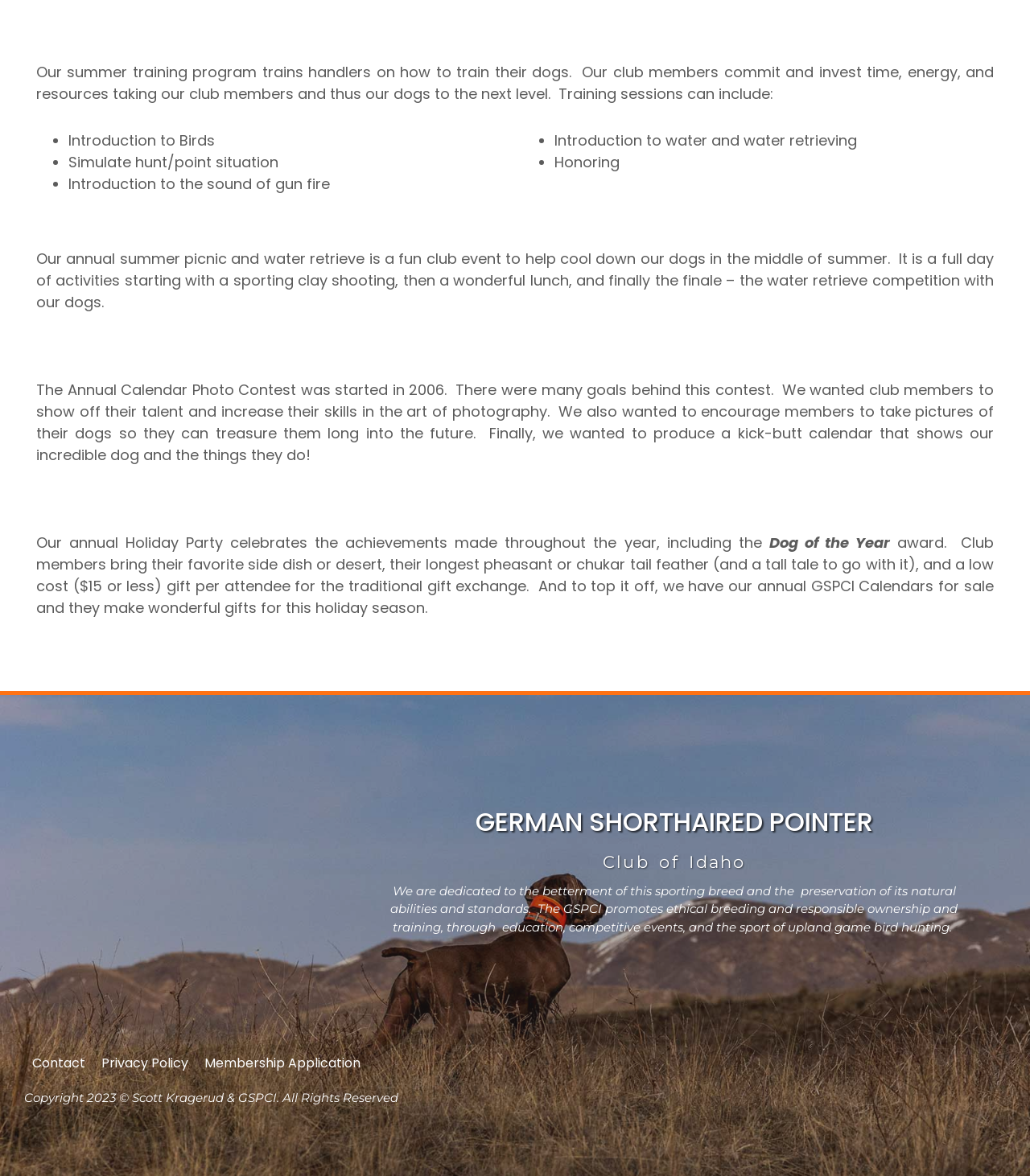Could you please study the image and provide a detailed answer to the question:
What is the purpose of the GSPCI?

The GSPCI promotes ethical breeding and responsible ownership and training, through education, competitive events, and the sport of upland game bird hunting, to better the German Shorthaired Pointer breed.